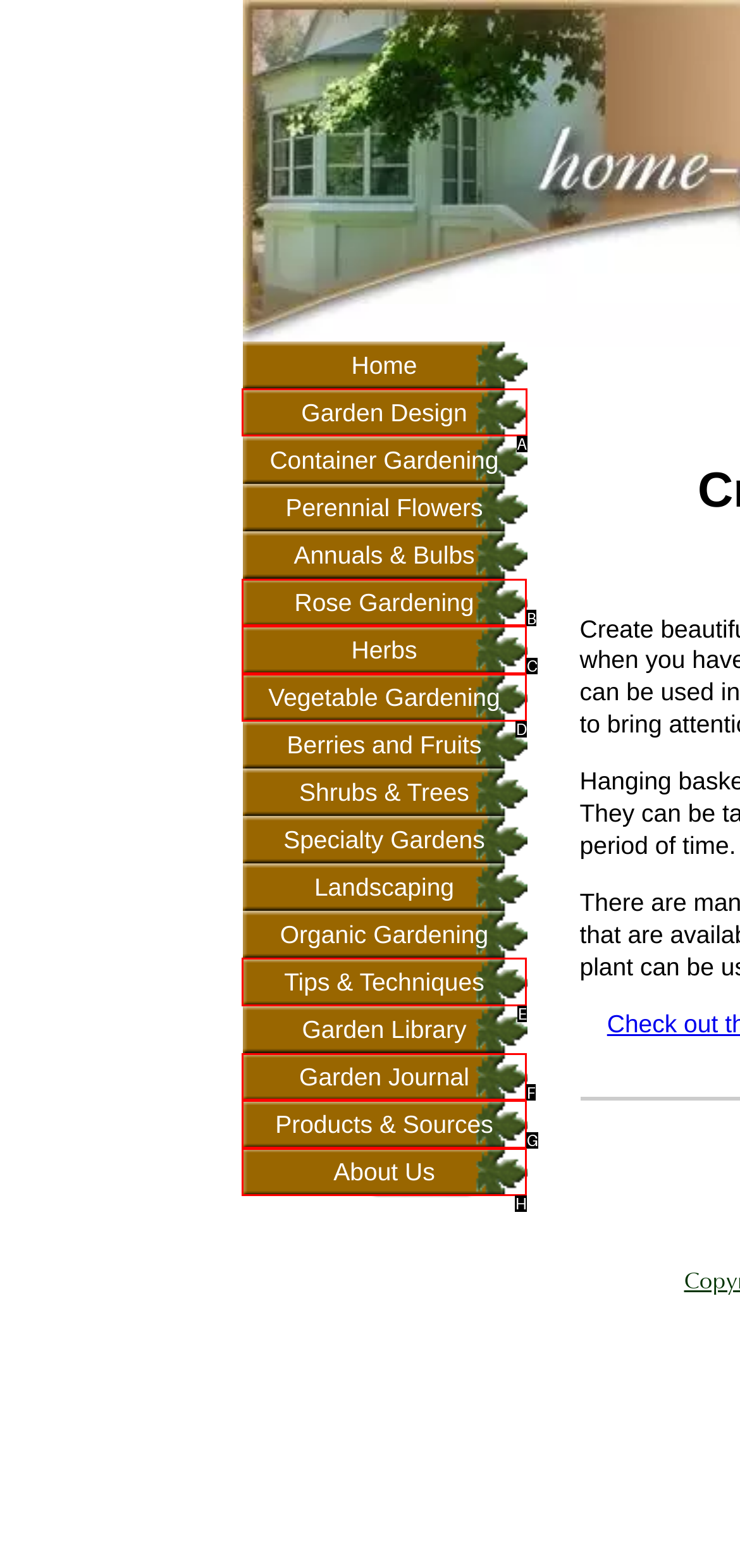Choose the letter of the option that needs to be clicked to perform the task: view Garden Design. Answer with the letter.

A